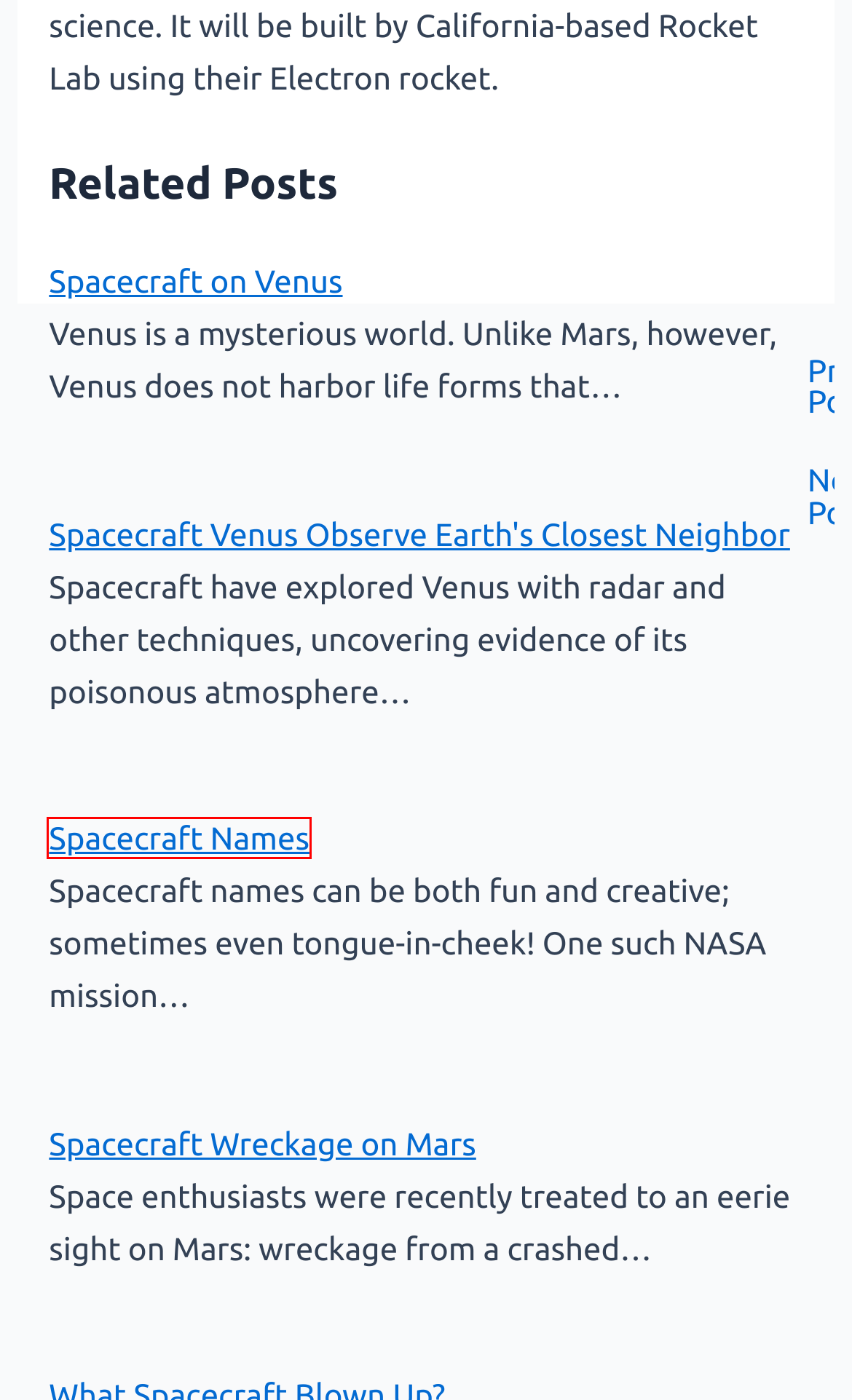Review the screenshot of a webpage which includes a red bounding box around an element. Select the description that best fits the new webpage once the element in the bounding box is clicked. Here are the candidates:
A. Spacecraft Names » star-planete.net
B. clouds » star-planete.net
C. venera » star-planete.net
D. made » star-planete.net
E. Spacecraft Wreckage on Mars » star-planete.net
F. Spacecraft on Venus » star-planete.net
G. The Life Cycle of a Butterfly » star-planete.net
H. How Much Did the Apollo Missions Cost? » star-planete.net

A